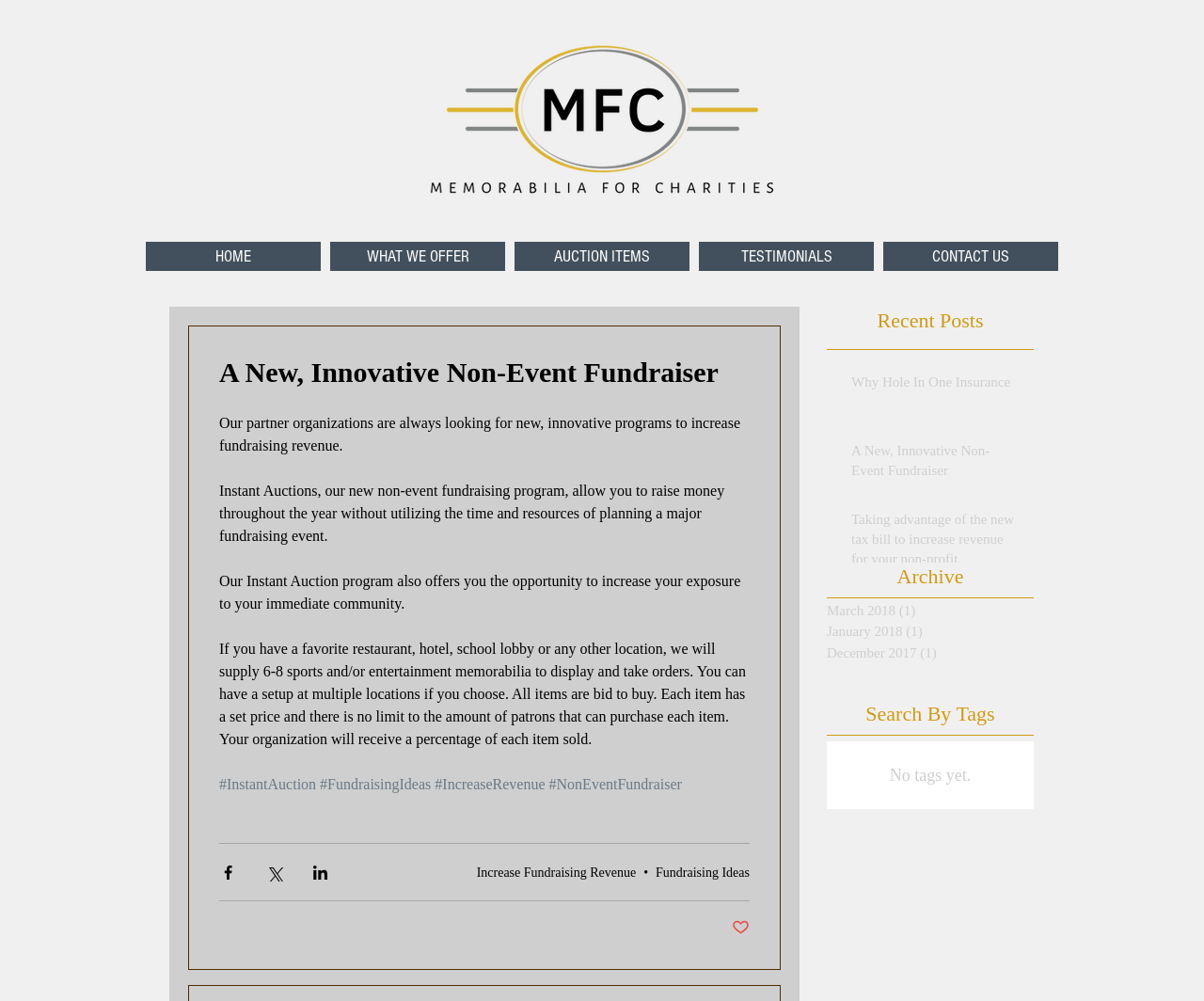Using the elements shown in the image, answer the question comprehensively: How many links are there in the navigation section?

The answer can be found by counting the number of links in the navigation section, which are 'HOME', 'WHAT WE OFFER', 'AUCTION ITEMS', 'TESTIMONIALS', and 'CONTACT US'.